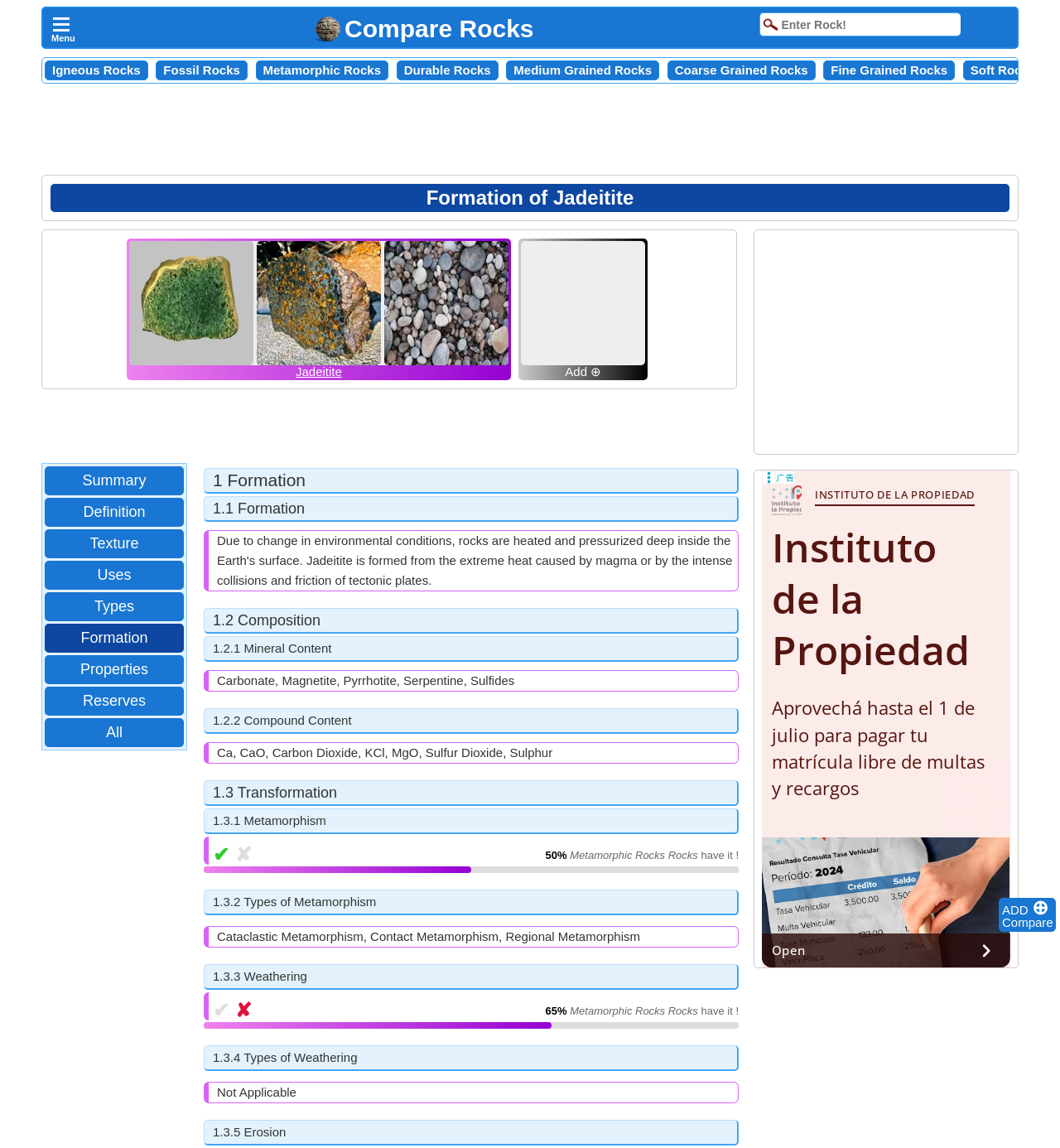Please specify the bounding box coordinates of the clickable section necessary to execute the following command: "Click the 'ADD' button".

[0.945, 0.786, 0.973, 0.799]